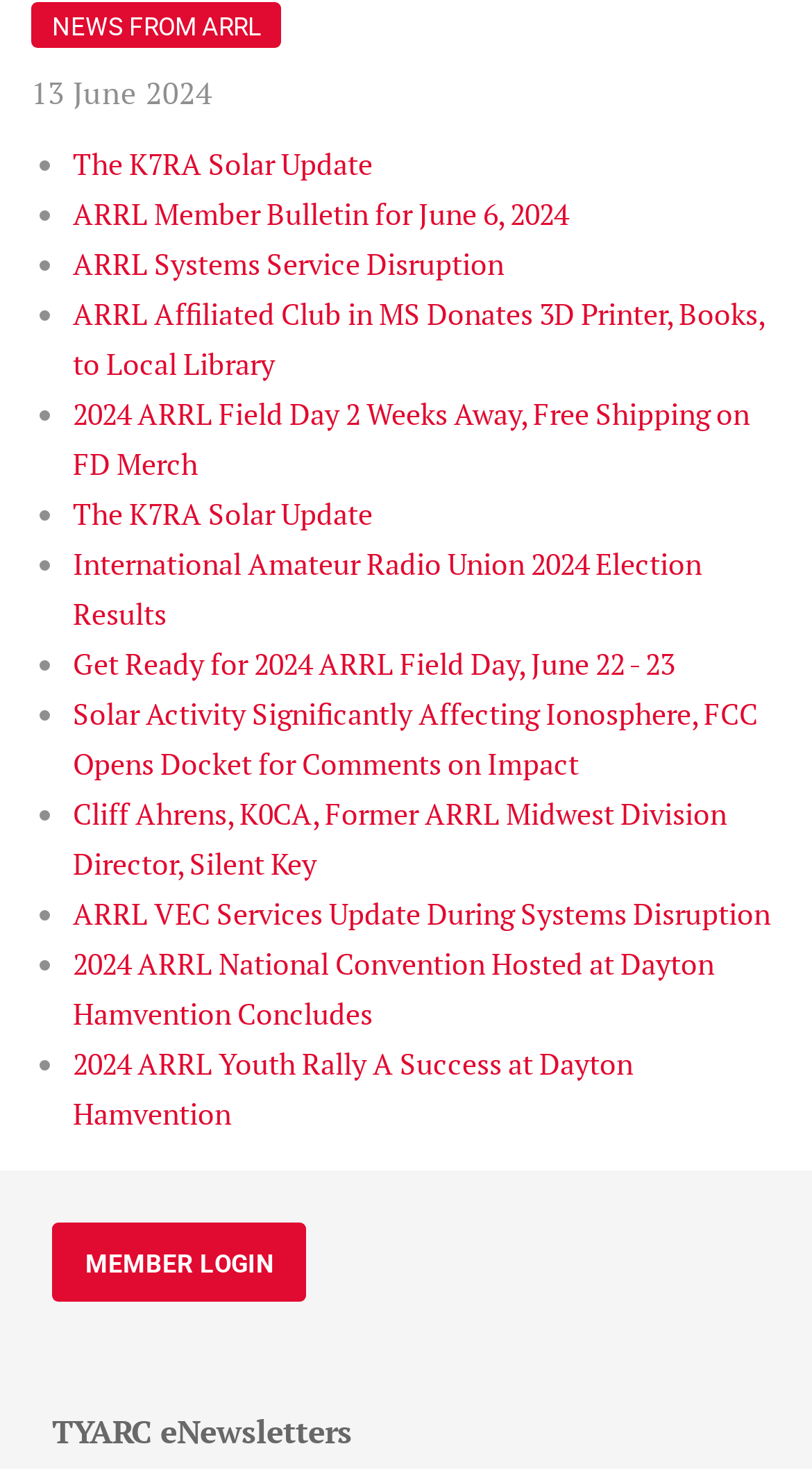Given the description Member Login, predict the bounding box coordinates of the UI element. Ensure the coordinates are in the format (top-left x, top-left y, bottom-right x, bottom-right y) and all values are between 0 and 1.

[0.064, 0.832, 0.377, 0.886]